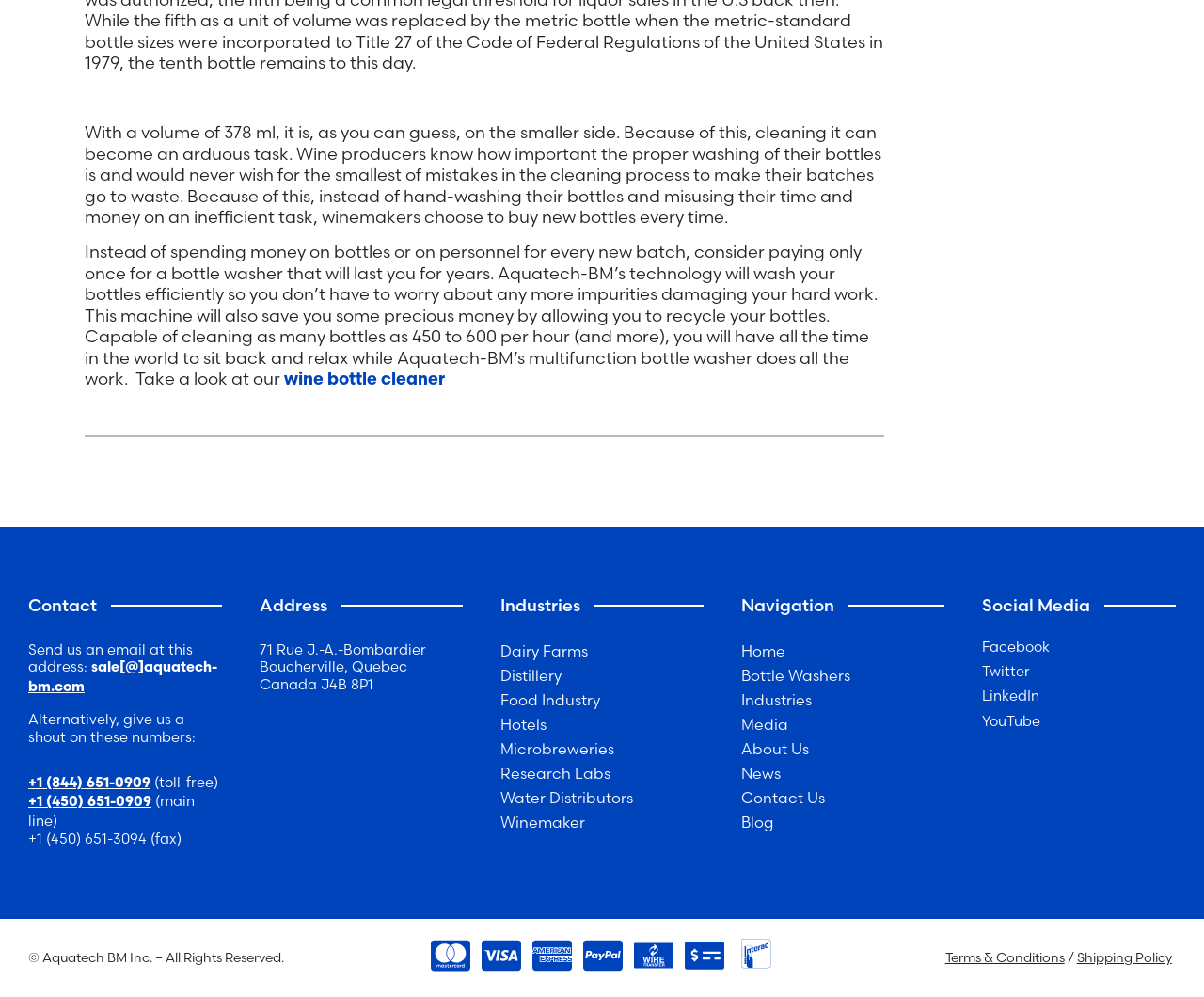Find the bounding box coordinates for the HTML element described in this sentence: "About Us". Provide the coordinates as four float numbers between 0 and 1, in the format [left, top, right, bottom].

[0.616, 0.741, 0.784, 0.76]